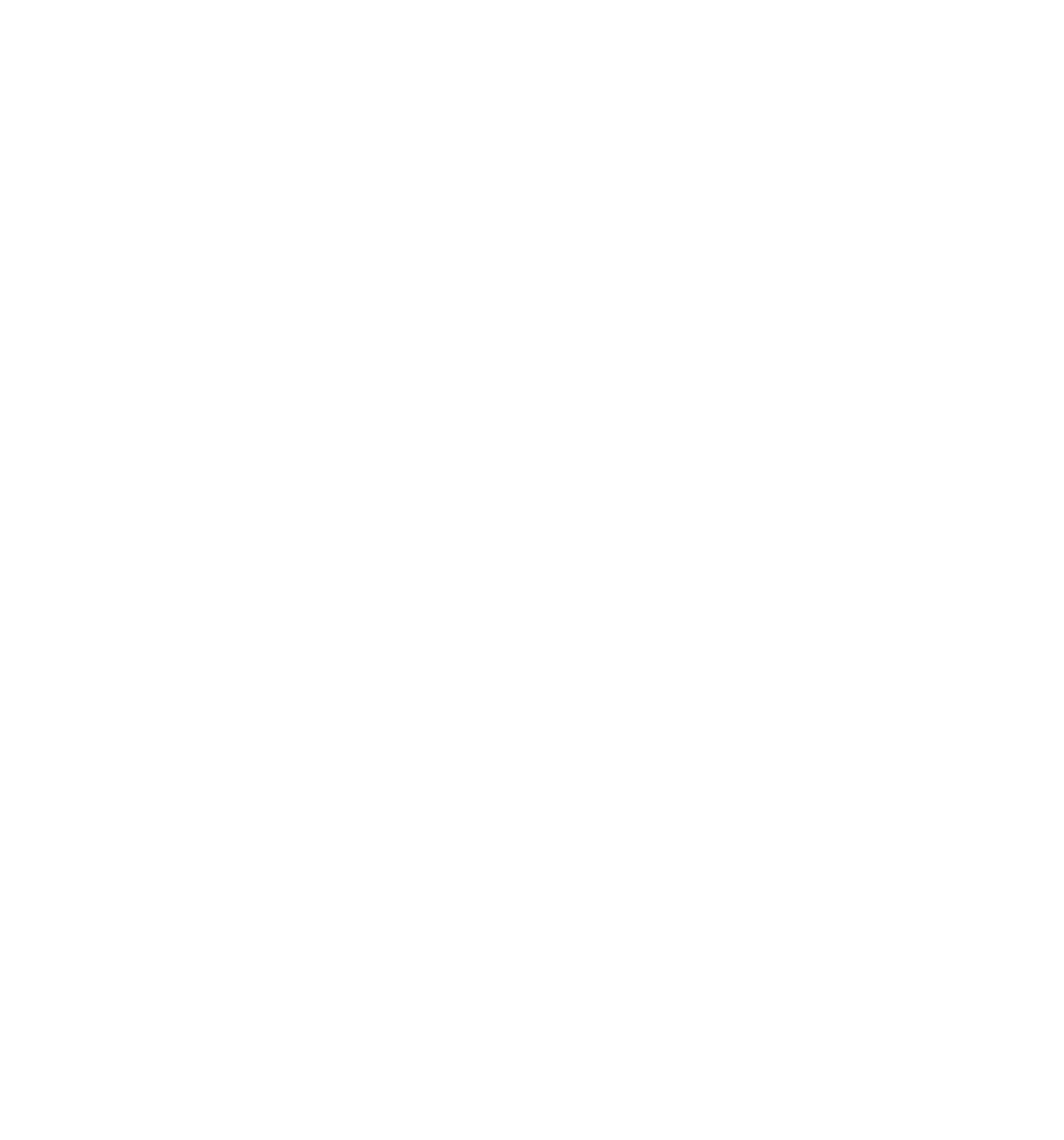Please identify the bounding box coordinates of the area that needs to be clicked to follow this instruction: "Click on Astrology theme".

[0.051, 0.68, 0.319, 0.76]